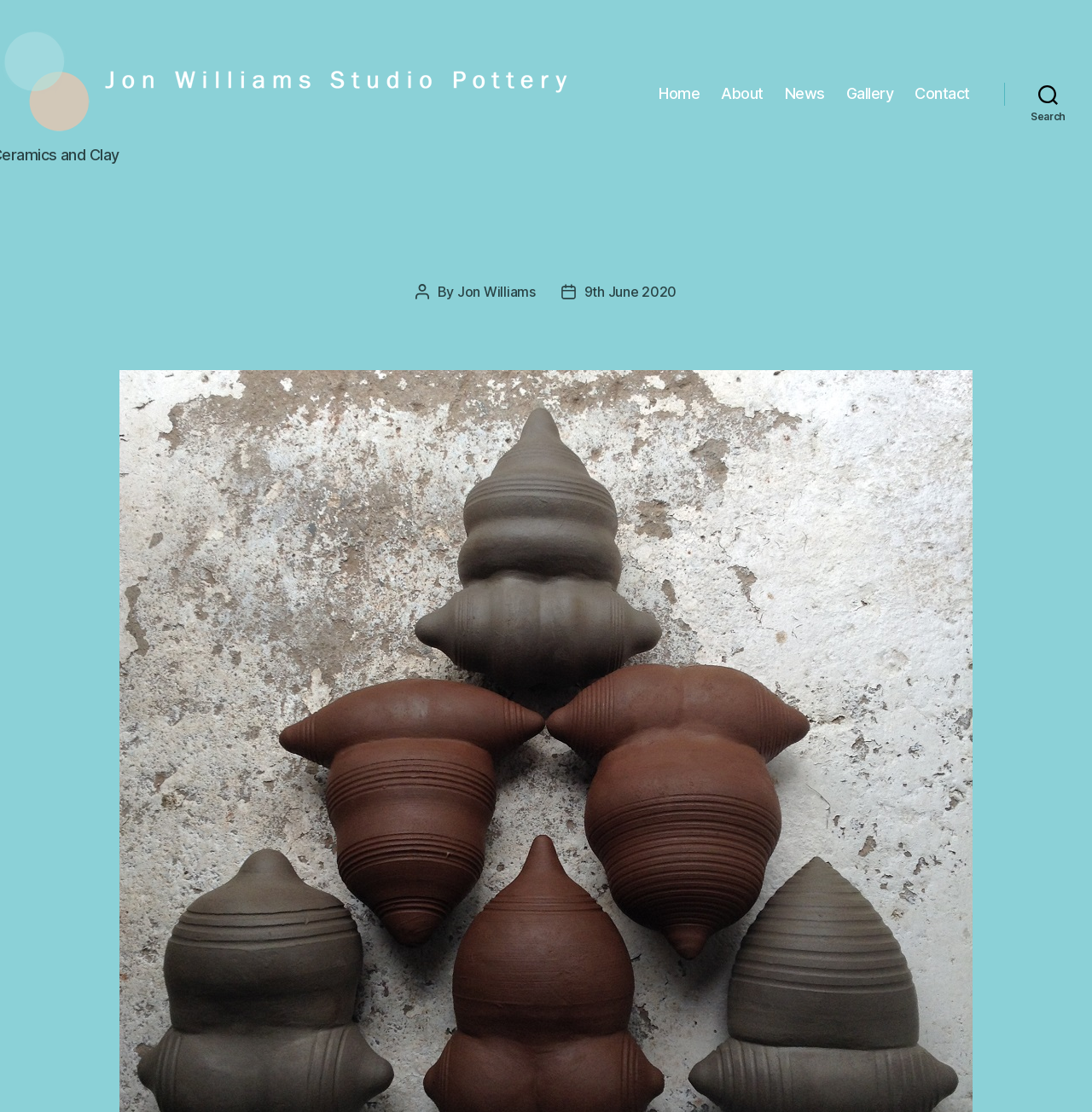Kindly determine the bounding box coordinates for the area that needs to be clicked to execute this instruction: "check news".

[0.719, 0.076, 0.755, 0.093]